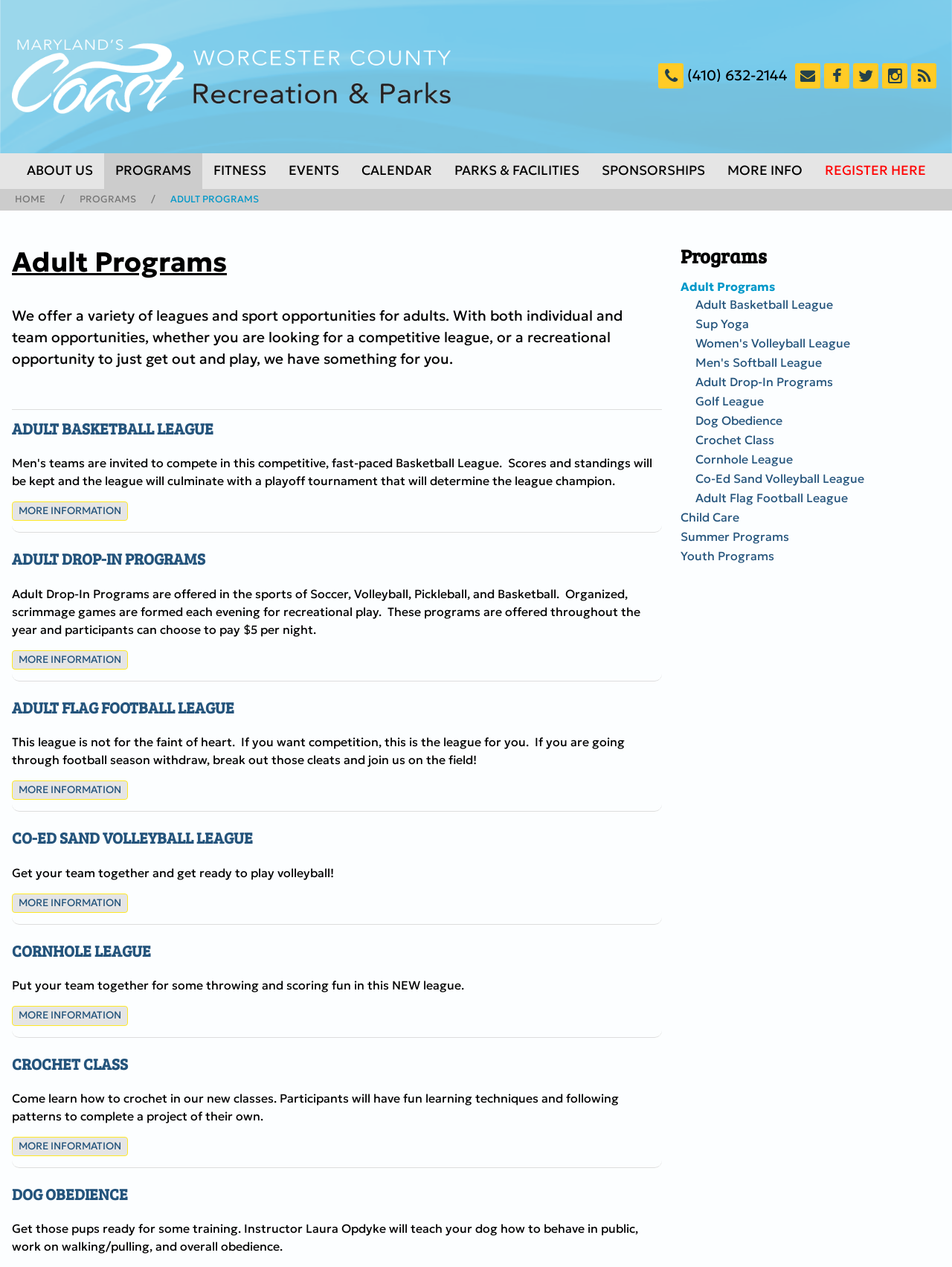Please specify the coordinates of the bounding box for the element that should be clicked to carry out this instruction: "Learn more about the 'Adult Basketball League'". The coordinates must be four float numbers between 0 and 1, formatted as [left, top, right, bottom].

[0.012, 0.33, 0.224, 0.346]